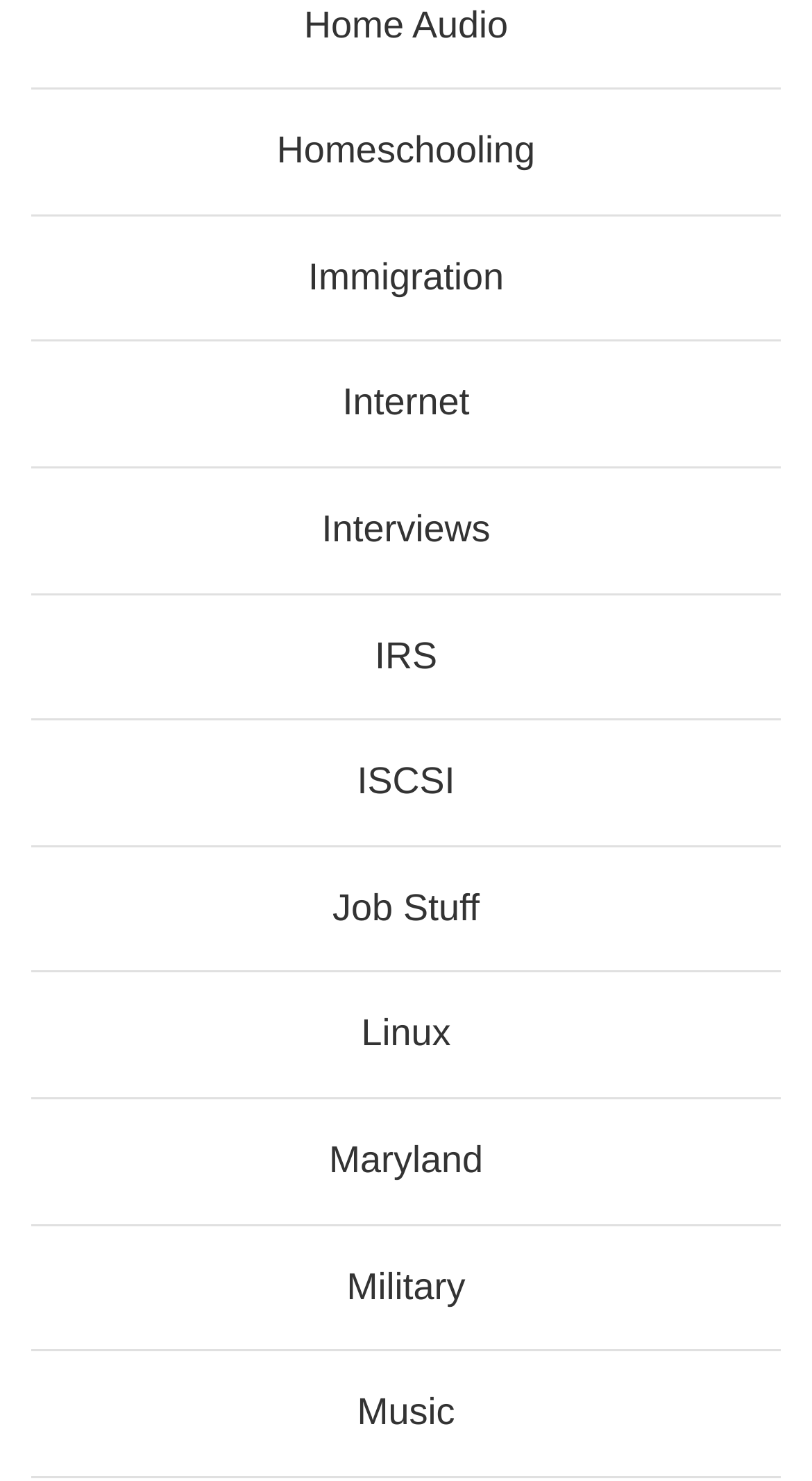Locate the bounding box coordinates of the element's region that should be clicked to carry out the following instruction: "Click on Home Audio". The coordinates need to be four float numbers between 0 and 1, i.e., [left, top, right, bottom].

[0.374, 0.002, 0.626, 0.03]